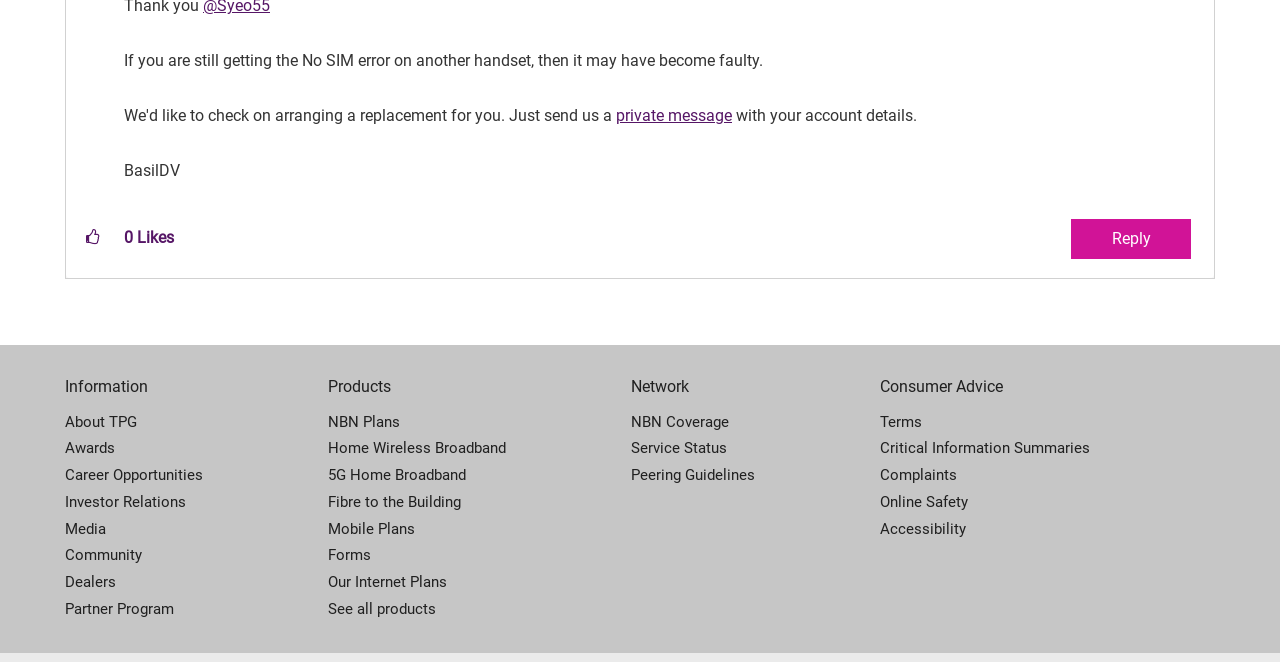What is the topic of the post? Observe the screenshot and provide a one-word or short phrase answer.

No SIM error